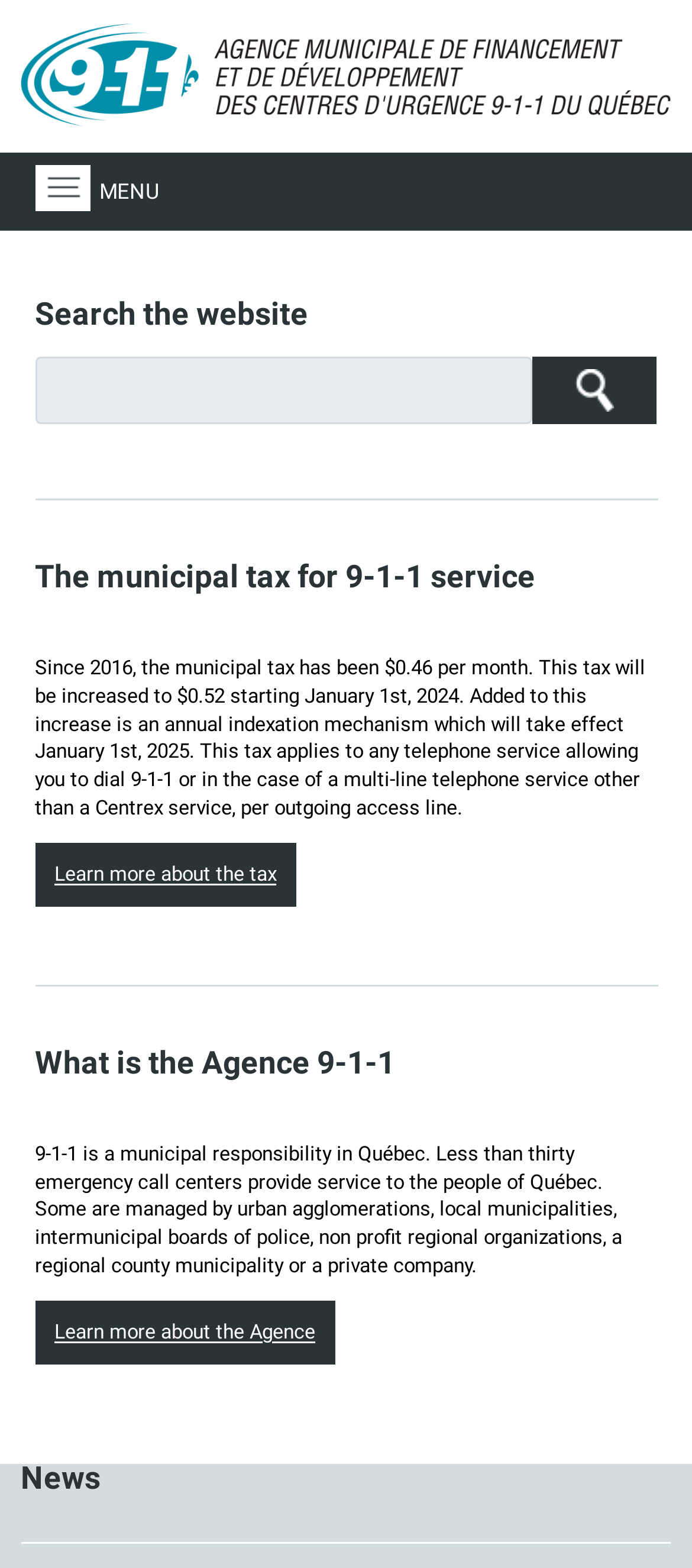What will happen to the municipal tax for 9-1-1 service in 2025?
Look at the image and respond with a one-word or short-phrase answer.

Annual indexation mechanism